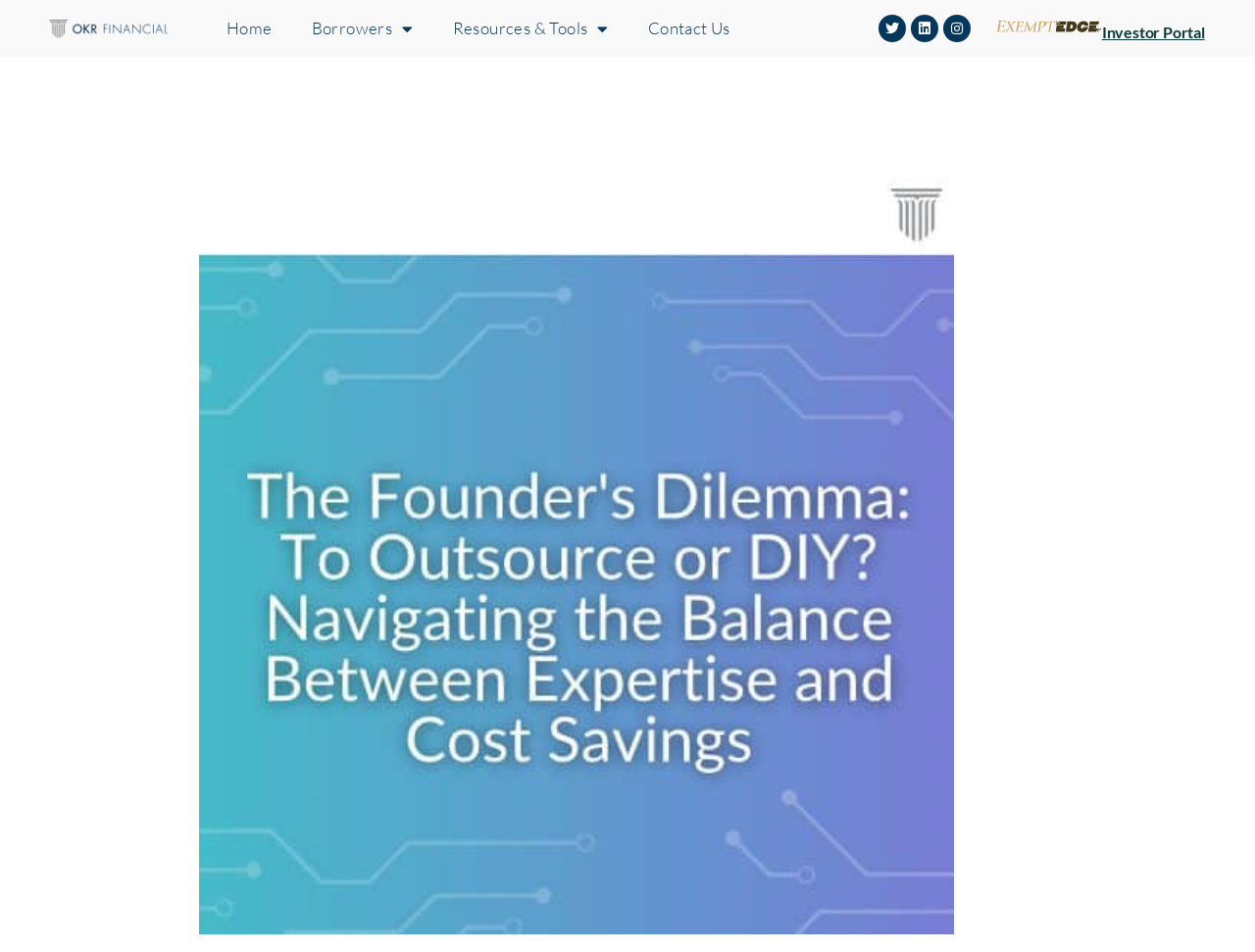Please determine the bounding box coordinates, formatted as (top-left x, top-left y, bottom-right x, bottom-right y), with all values as floating point numbers between 0 and 1. Identify the bounding box of the region described as: Linkedin

[0.726, 0.015, 0.748, 0.044]